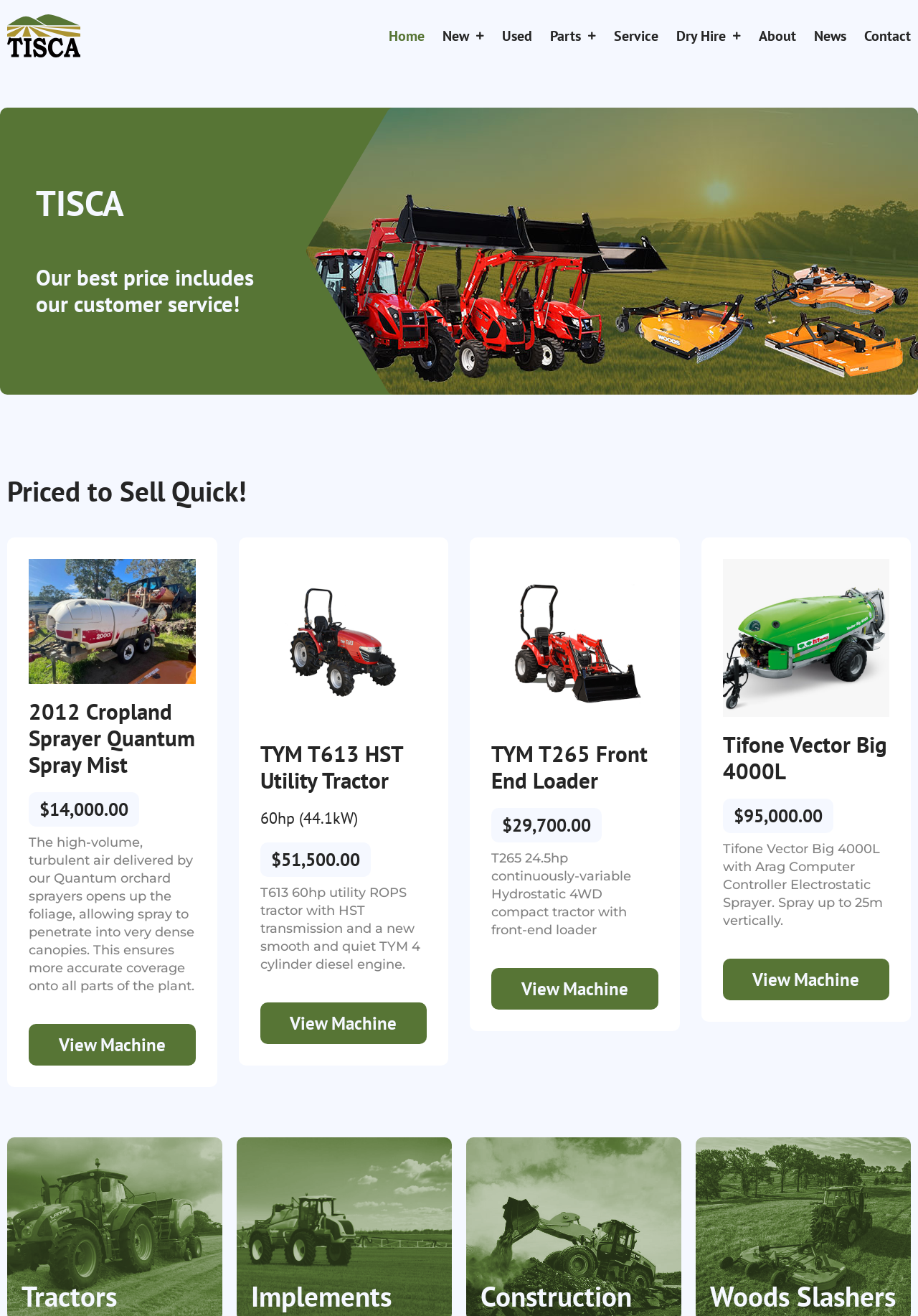Locate the bounding box coordinates of the clickable area to execute the instruction: "Click the 'Parts' link". Provide the coordinates as four float numbers between 0 and 1, represented as [left, top, right, bottom].

[0.599, 0.013, 0.649, 0.042]